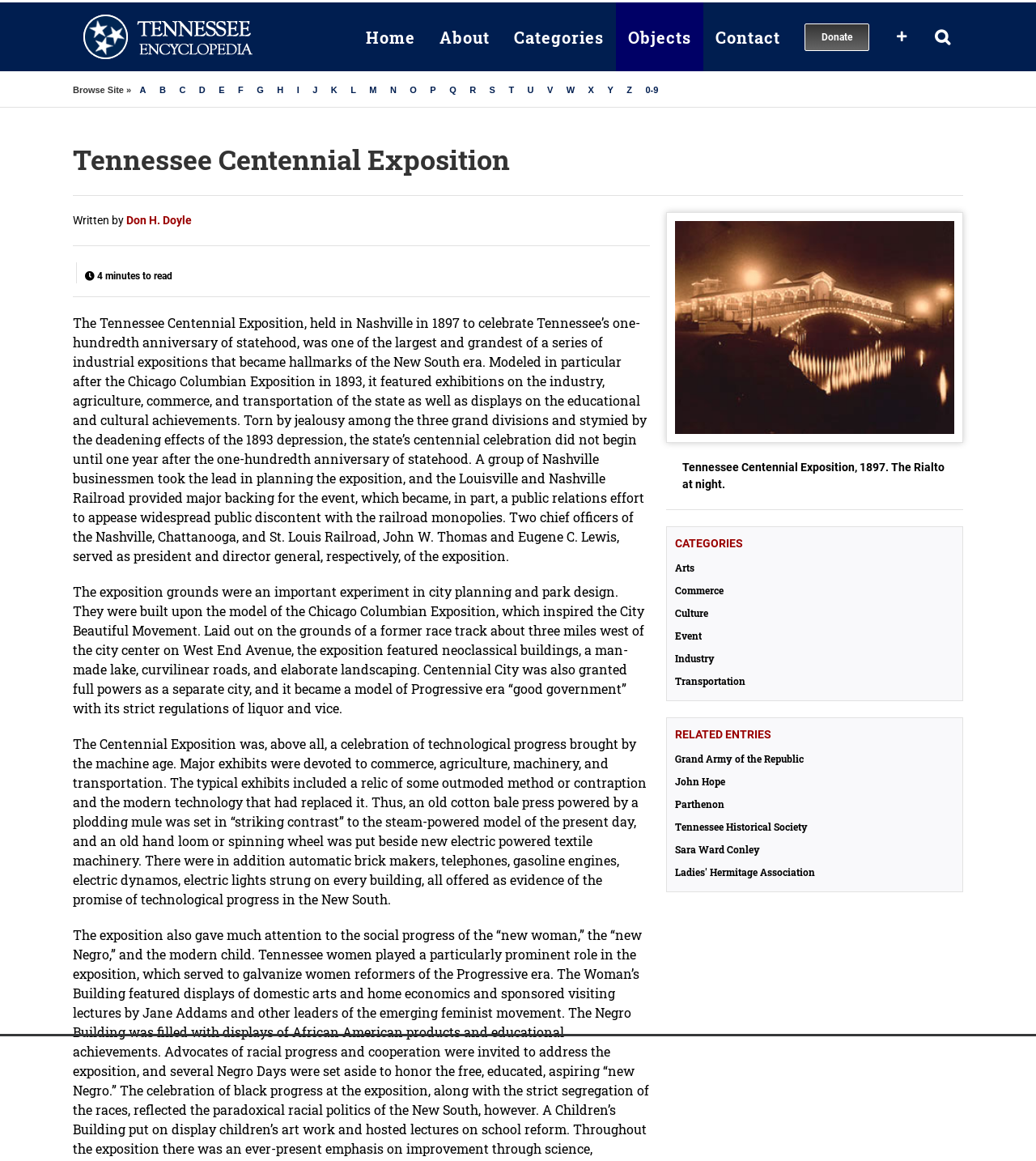Find the bounding box coordinates for the element that must be clicked to complete the instruction: "Browse the 'T' category". The coordinates should be four float numbers between 0 and 1, indicated as [left, top, right, bottom].

[0.486, 0.069, 0.501, 0.086]